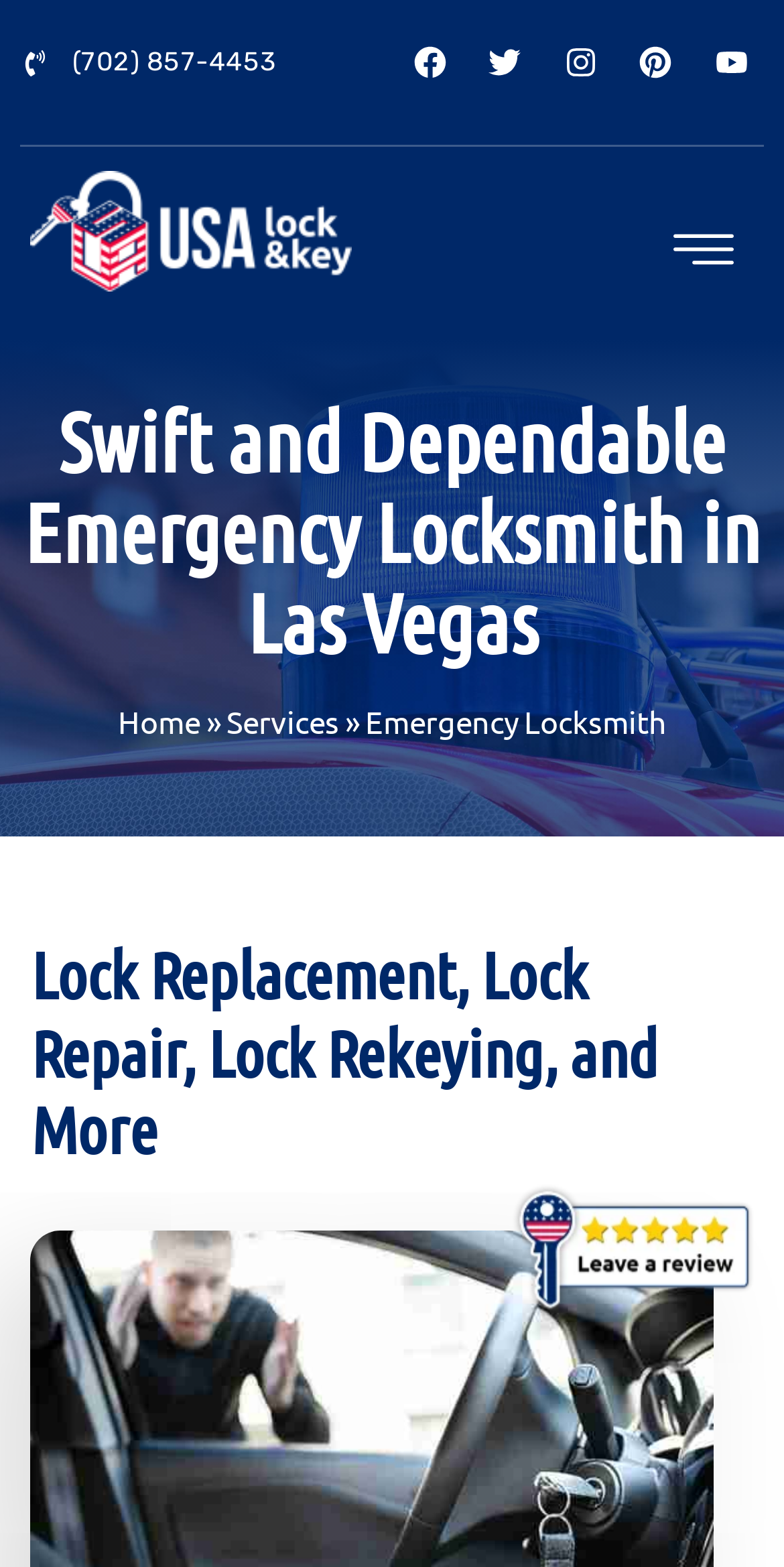Describe all the visual and textual components of the webpage comprehensively.

The webpage is about USA Lock & Key, an emergency locksmith service in Las Vegas. At the top left, there is a logo of USA Lock & Key, accompanied by a phone number, (702) 857-4453, which is a clickable link. 

To the right of the logo, there are five identical Facebook page links, each with a small Facebook icon. These links are aligned horizontally and take up about half of the top section of the page.

Below the logo and Facebook links, there is a navigation menu that can be accessed by clicking on an icon at the top right. The menu has links to different sections of the website, including "Home", "Services", and "Emergency Locksmith".

The main content of the webpage starts with a heading that reads "Swift and Dependable Emergency Locksmith in Las Vegas". Below this heading, there is a subheading that lists the services provided, including "Lock Replacement, Lock Repair, Lock Rekeying, and More".

At the bottom of the page, there is a call-to-action (CTA) button that encourages visitors to leave a review, accompanied by a small icon.